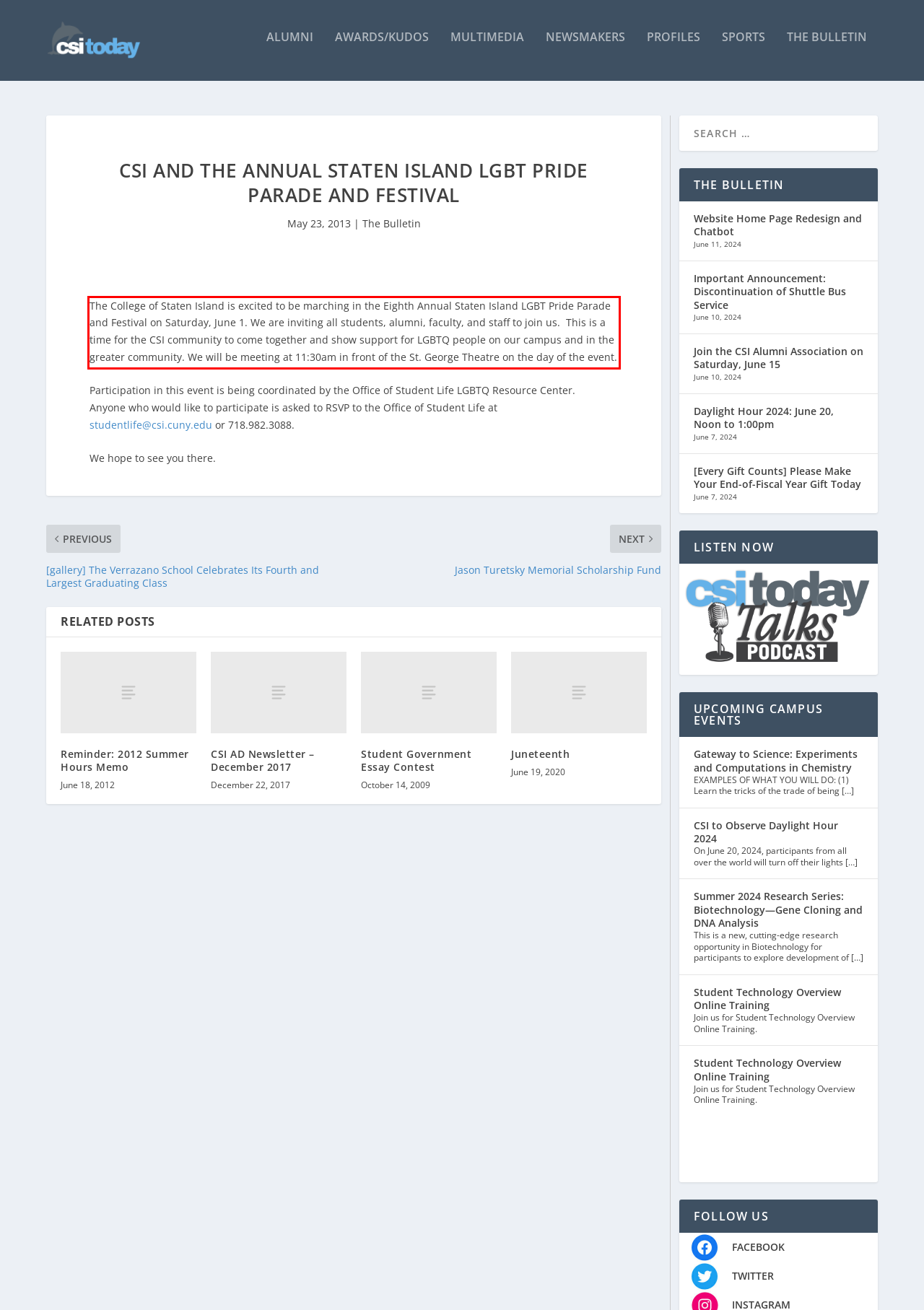Please examine the webpage screenshot containing a red bounding box and use OCR to recognize and output the text inside the red bounding box.

The College of Staten Island is excited to be marching in the Eighth Annual Staten Island LGBT Pride Parade and Festival on Saturday, June 1. We are inviting all students, alumni, faculty, and staff to join us. This is a time for the CSI community to come together and show support for LGBTQ people on our campus and in the greater community. We will be meeting at 11:30am in front of the St. George Theatre on the day of the event.